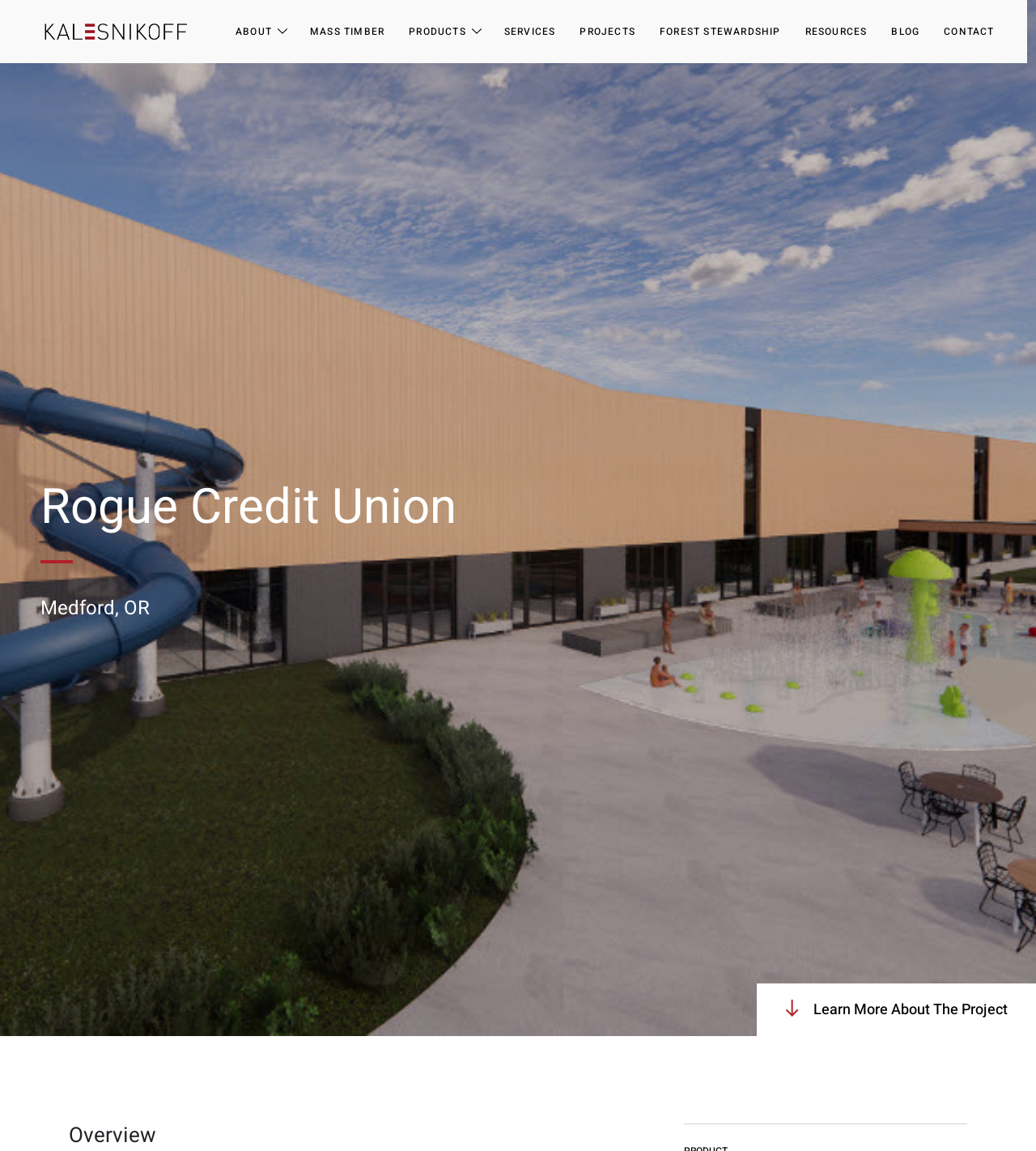What is the location of the credit union?
Kindly offer a comprehensive and detailed response to the question.

I found the answer by looking at the StaticText element 'Medford, OR' which is located below the heading element 'Rogue Credit Union', indicating that it is the location of the credit union.